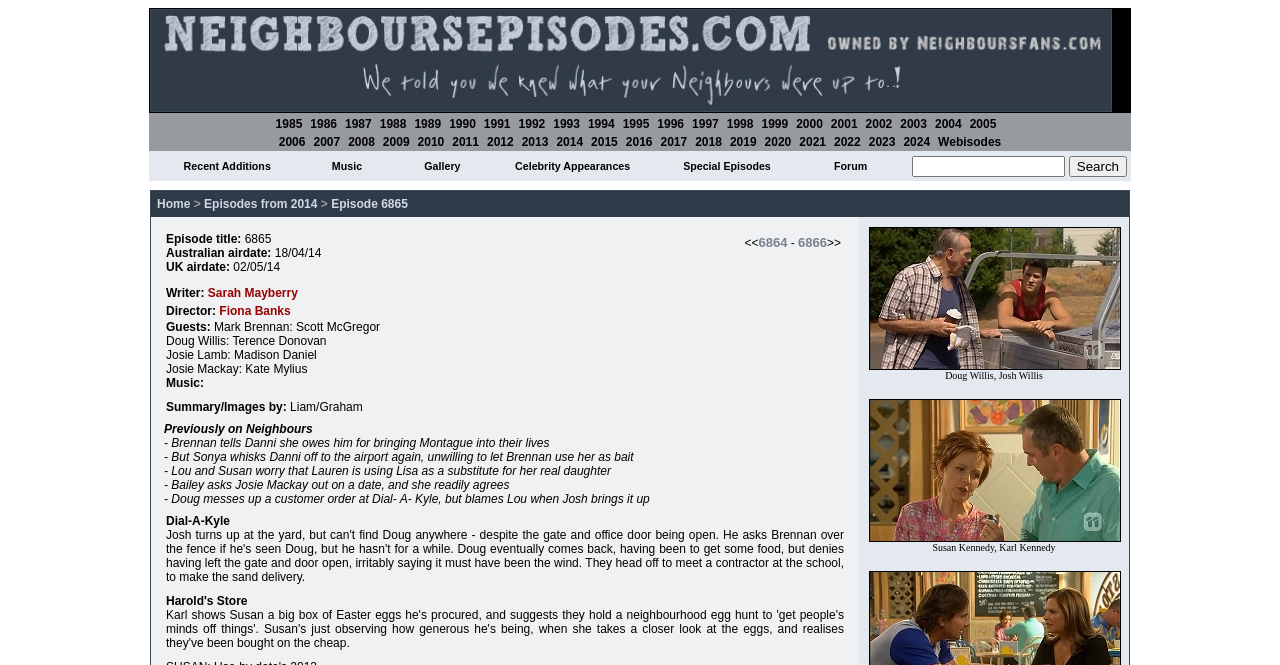What is the purpose of the search function?
Answer the question with a thorough and detailed explanation.

The search function is likely used to find specific episodes of the TV show Neighbours. The webpage provides a vast collection of episode summaries, and the search function allows users to quickly find a particular episode they are interested in.